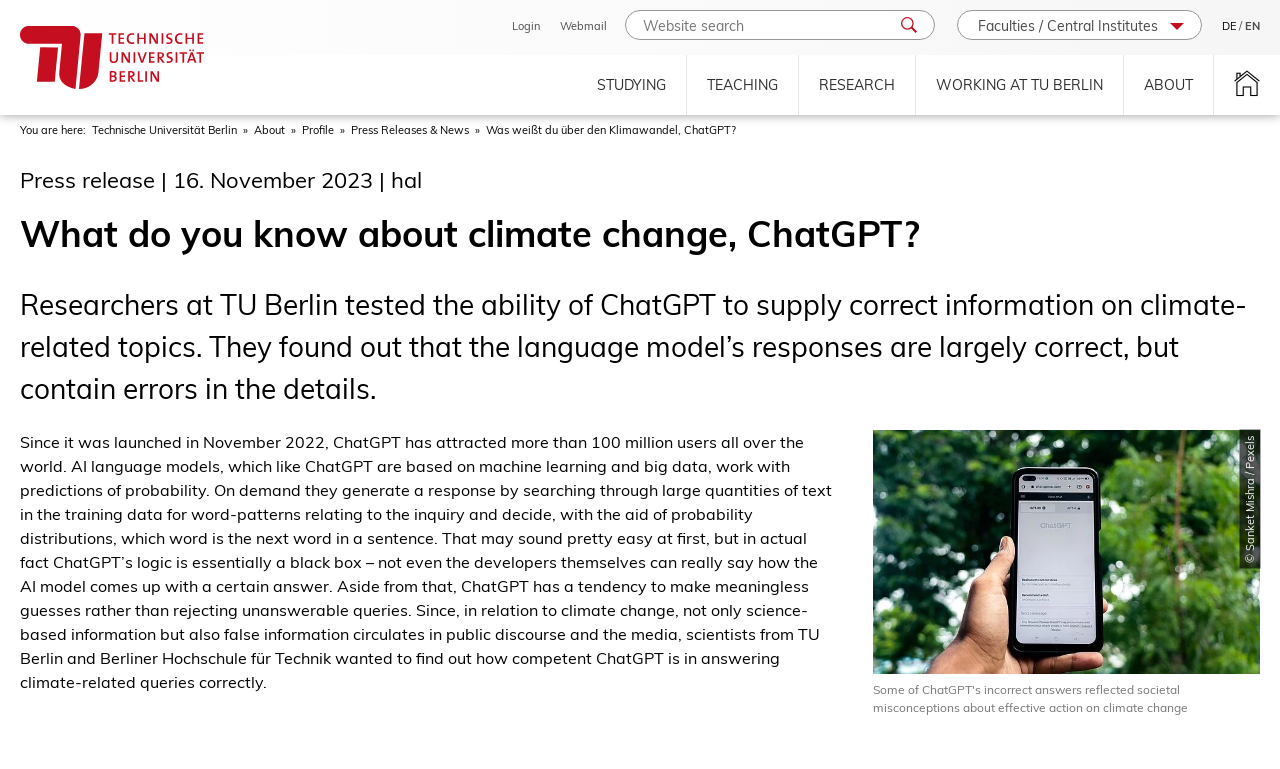Please specify the bounding box coordinates of the region to click in order to perform the following instruction: "read about studying at TU Berlin".

[0.451, 0.072, 0.536, 0.15]